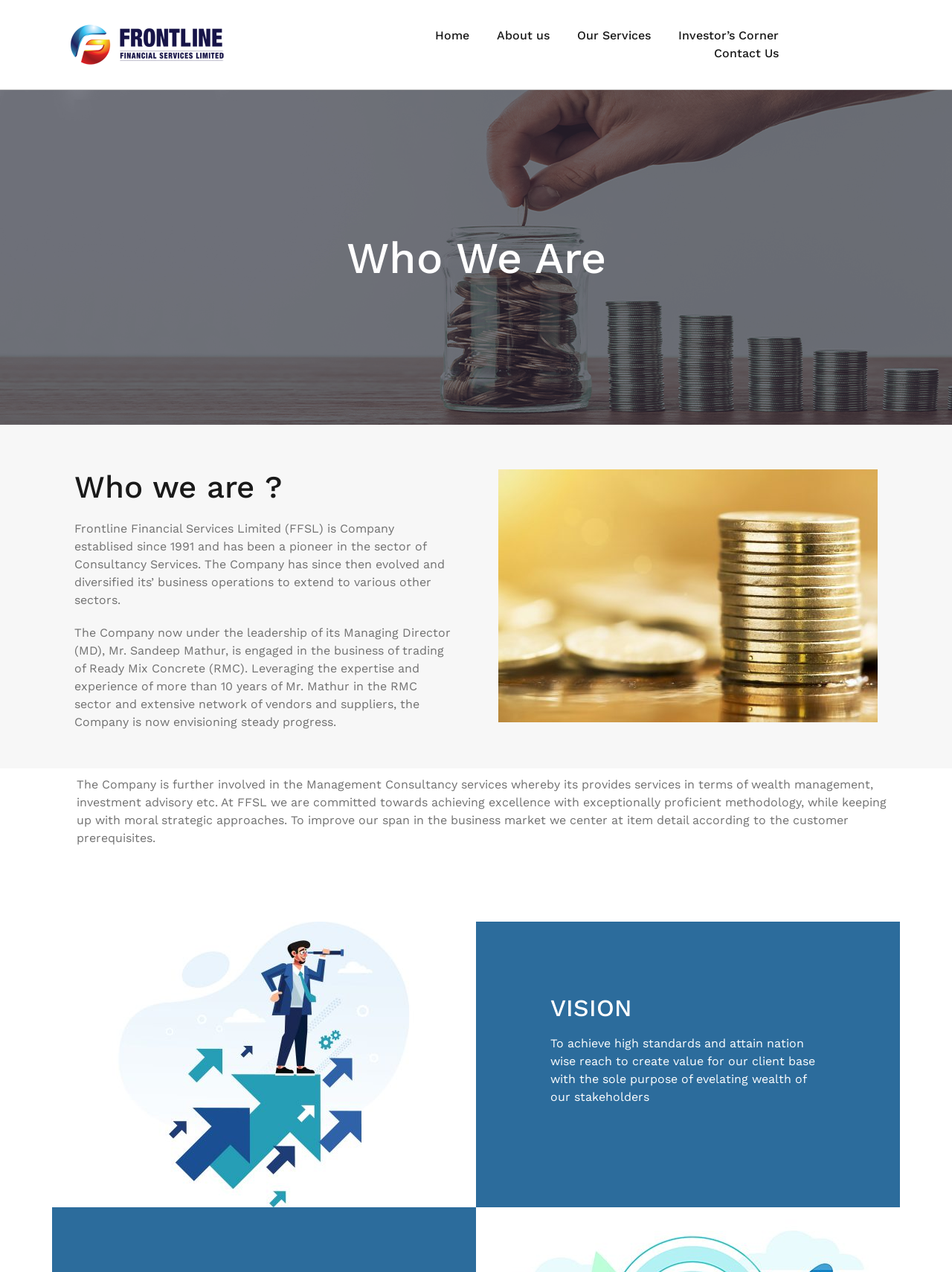Respond with a single word or short phrase to the following question: 
What is the name of the Managing Director of the company?

Mr. Sandeep Mathur